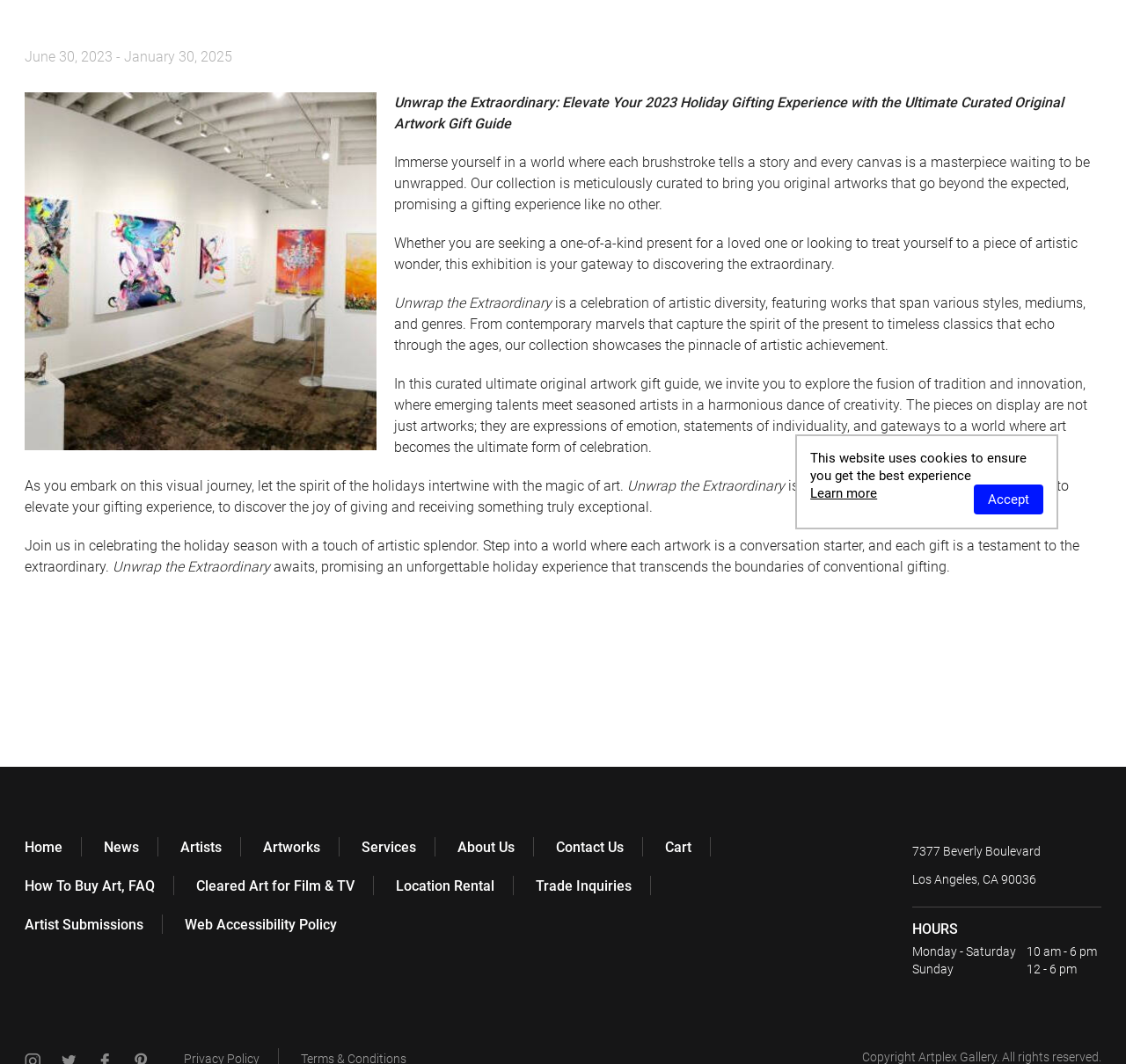Refer to the element description How To Buy Art, FAQ and identify the corresponding bounding box in the screenshot. Format the coordinates as (top-left x, top-left y, bottom-right x, bottom-right y) with values in the range of 0 to 1.

[0.022, 0.823, 0.137, 0.843]